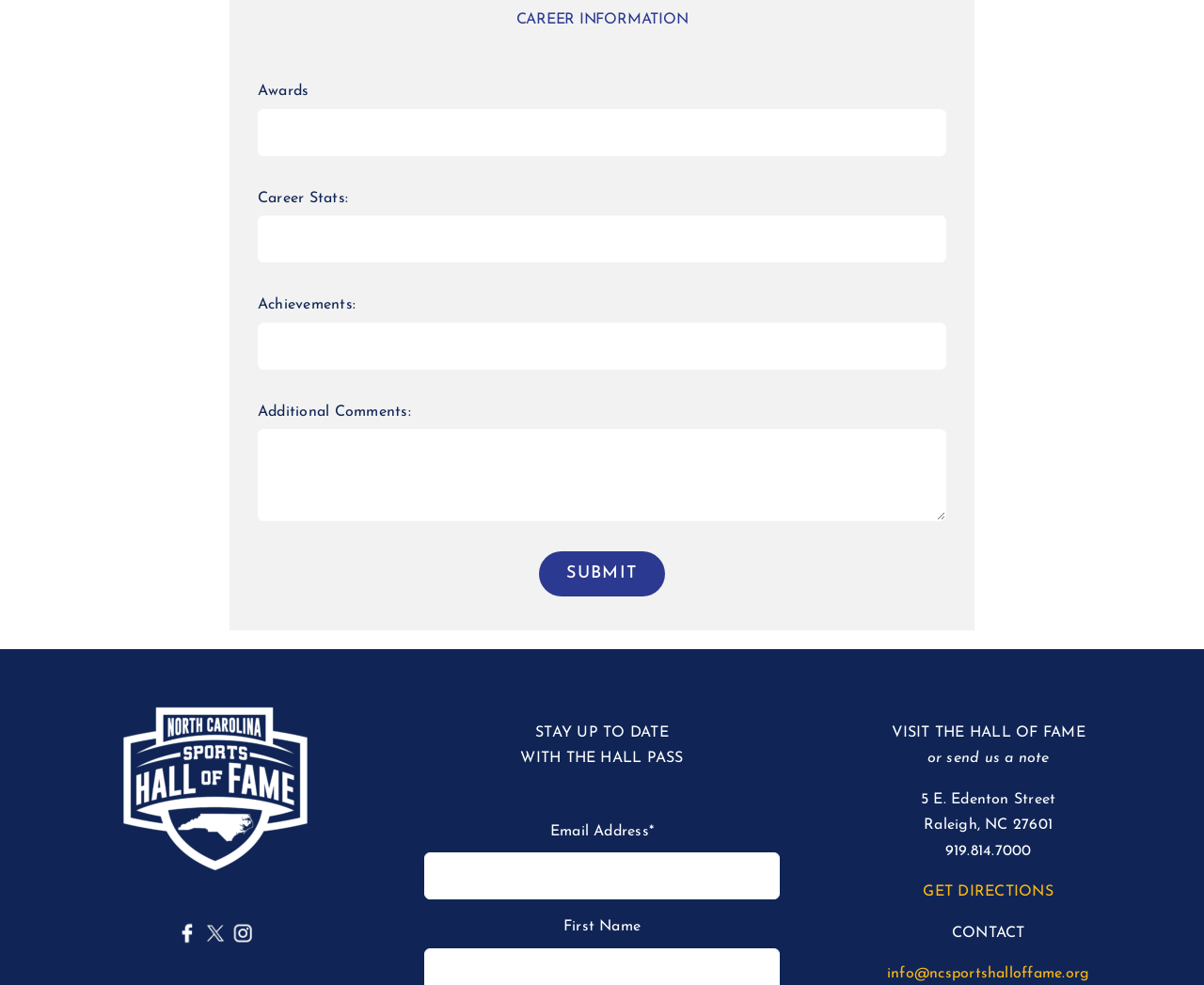Locate the bounding box coordinates of the clickable region to complete the following instruction: "Submit the form."

[0.448, 0.56, 0.552, 0.605]